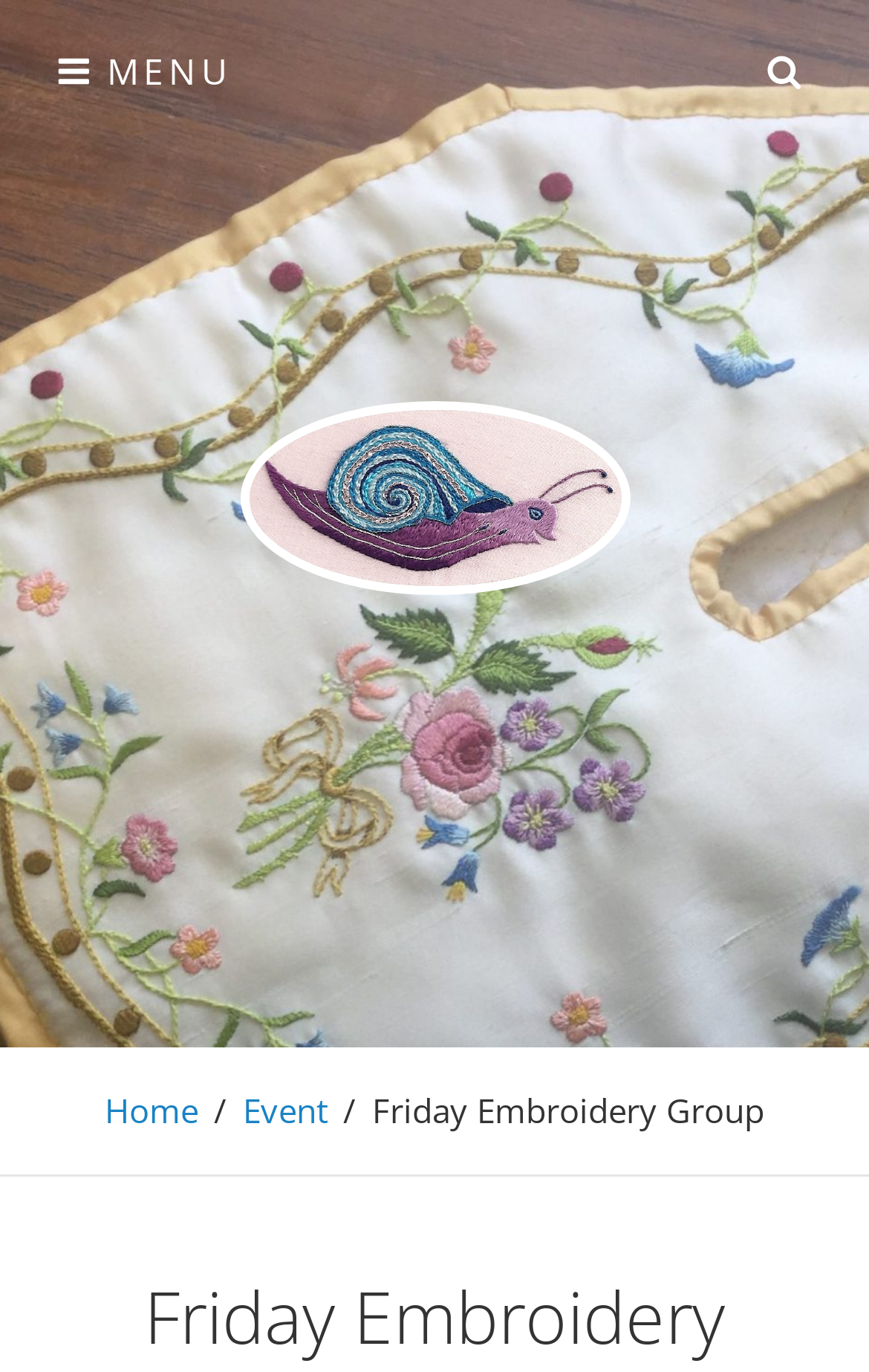Explain the webpage's design and content in an elaborate manner.

The webpage is about the Friday Embroidery Group, specifically Alison Larkin Embroidery. At the top left corner, there is a "MENU" button, and at the top right corner, there is a "SEARCH" button. Below the buttons, there is a prominent link to "Alison Larkin Embroidery" with an accompanying image, taking up a significant portion of the top section. 

Further down, there is a brief description of "Historical Embroidery in Full-size and Miniature". On the left side, there are navigation links, including "Home", "Event", and "Friday Embroidery Group", separated by forward slashes. The "Alison Larkin Embroidery" link appears again, this time without an image, on the right side of the navigation links.